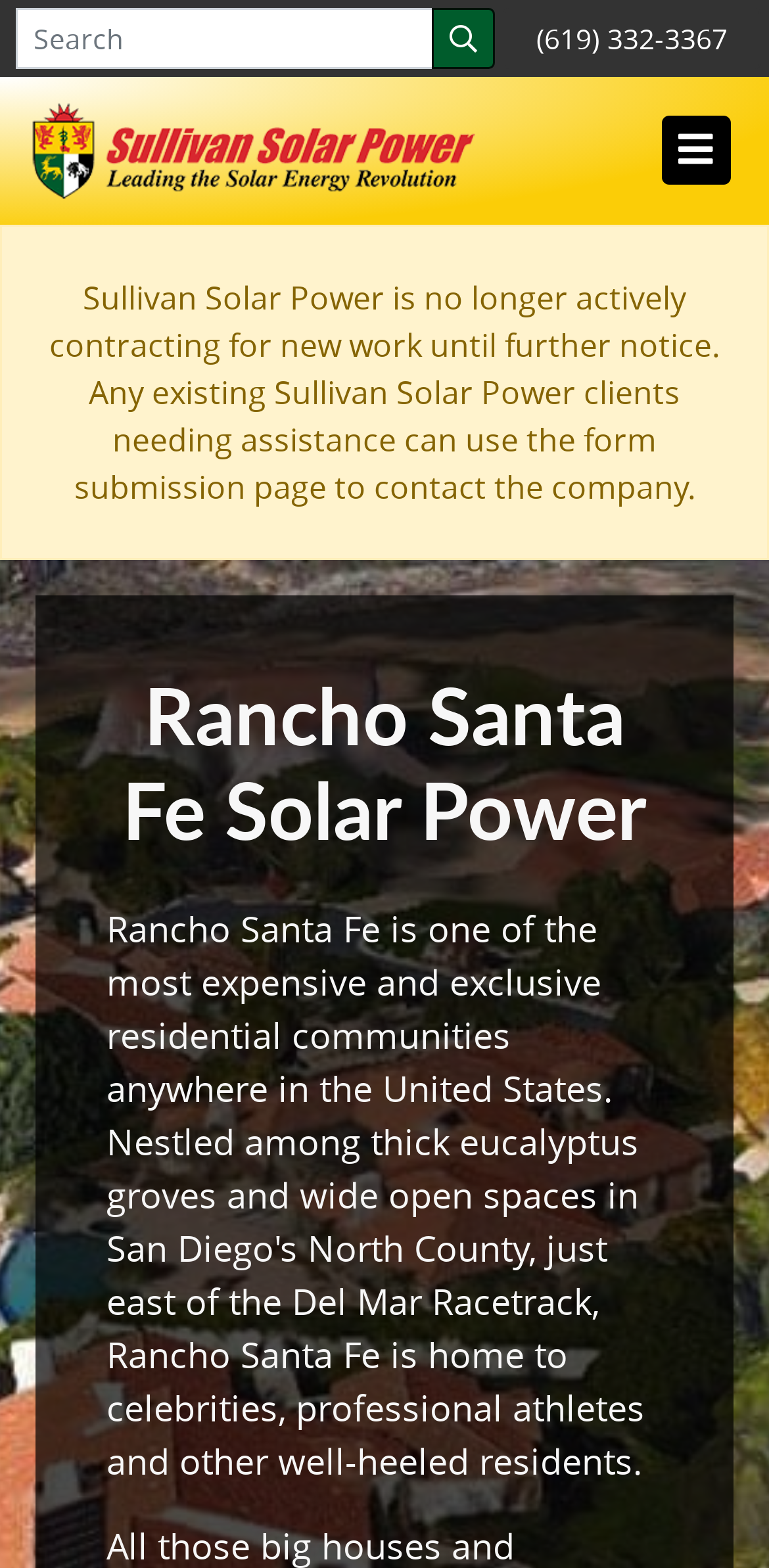Provide the bounding box coordinates of the HTML element described by the text: "parent_node: Search name="query" placeholder="Search"".

[0.021, 0.005, 0.564, 0.044]